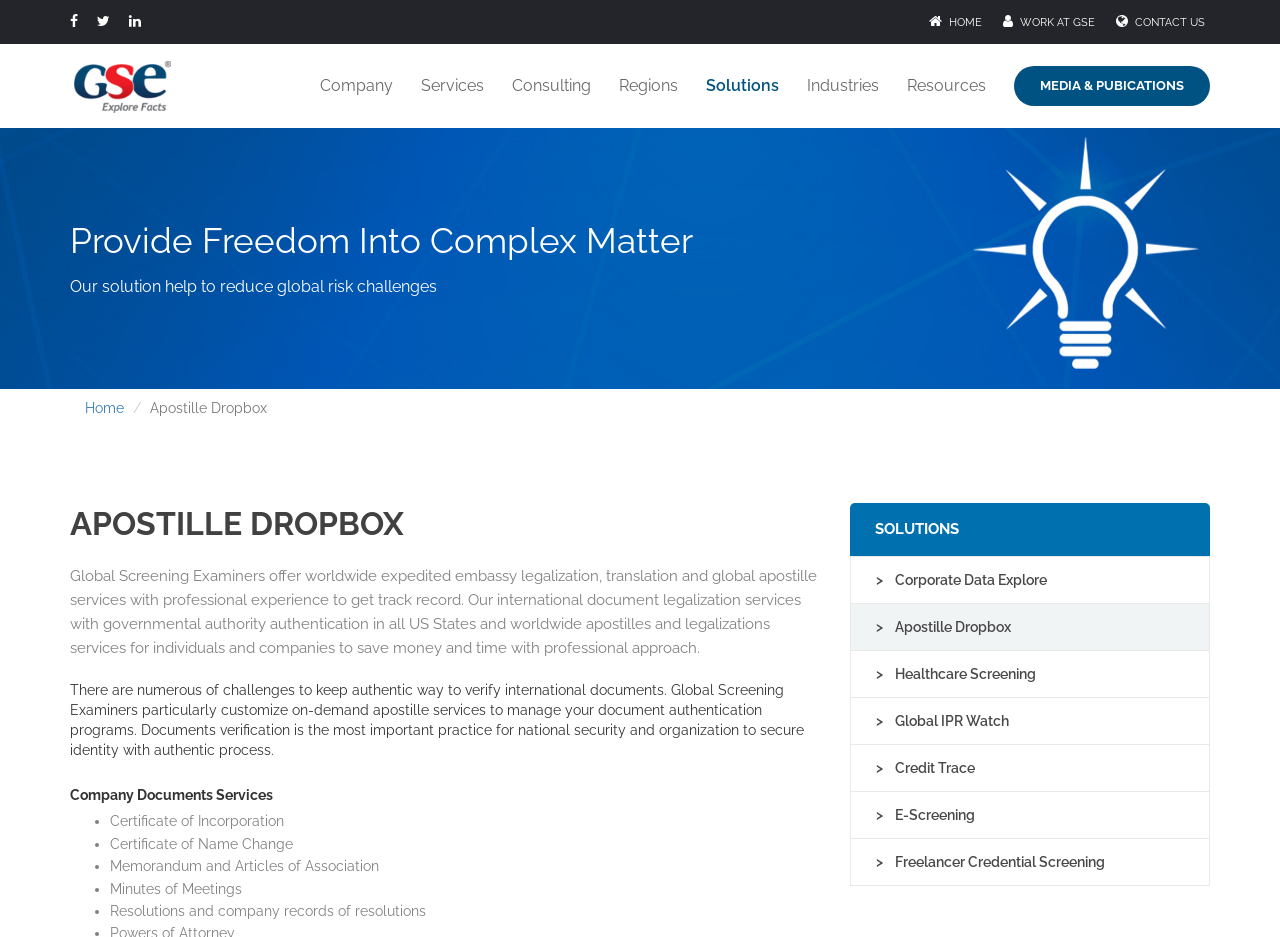Specify the bounding box coordinates of the region I need to click to perform the following instruction: "Explore Company Documents Services". The coordinates must be four float numbers in the range of 0 to 1, i.e., [left, top, right, bottom].

[0.055, 0.833, 0.641, 0.865]